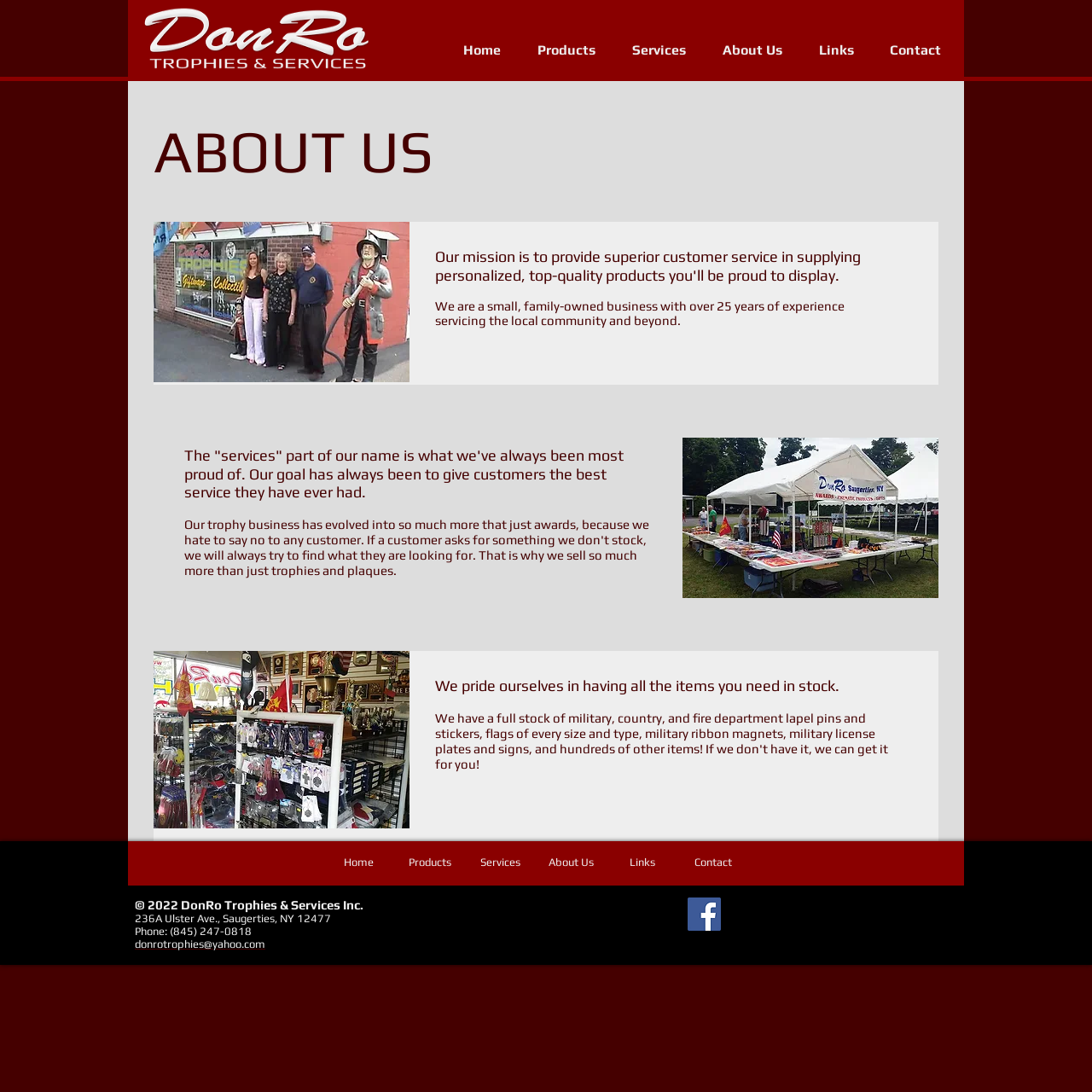Provide the bounding box coordinates of the area you need to click to execute the following instruction: "view the About Us page".

[0.646, 0.037, 0.734, 0.055]